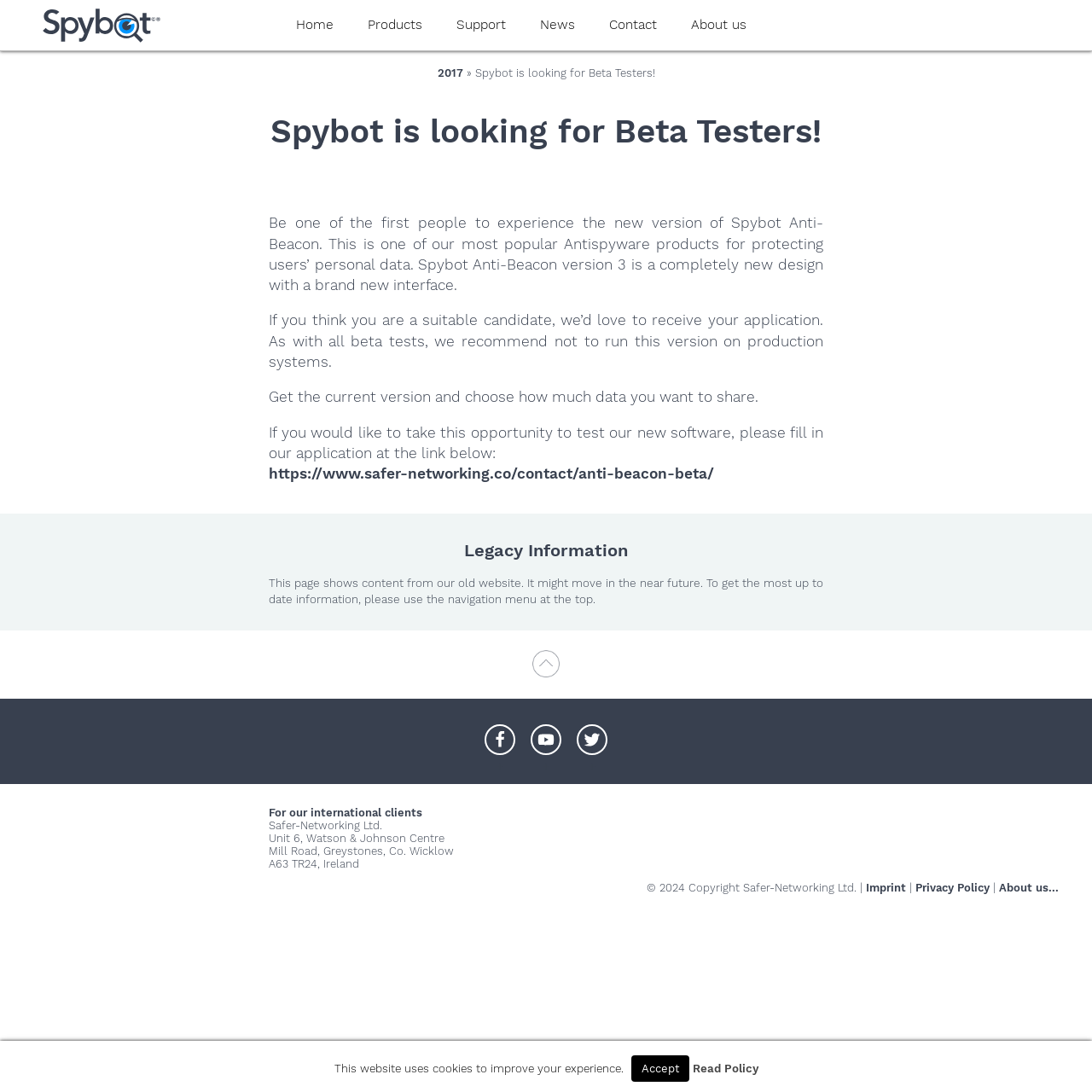Can you identify and provide the main heading of the webpage?

Spybot is looking for Beta Testers!